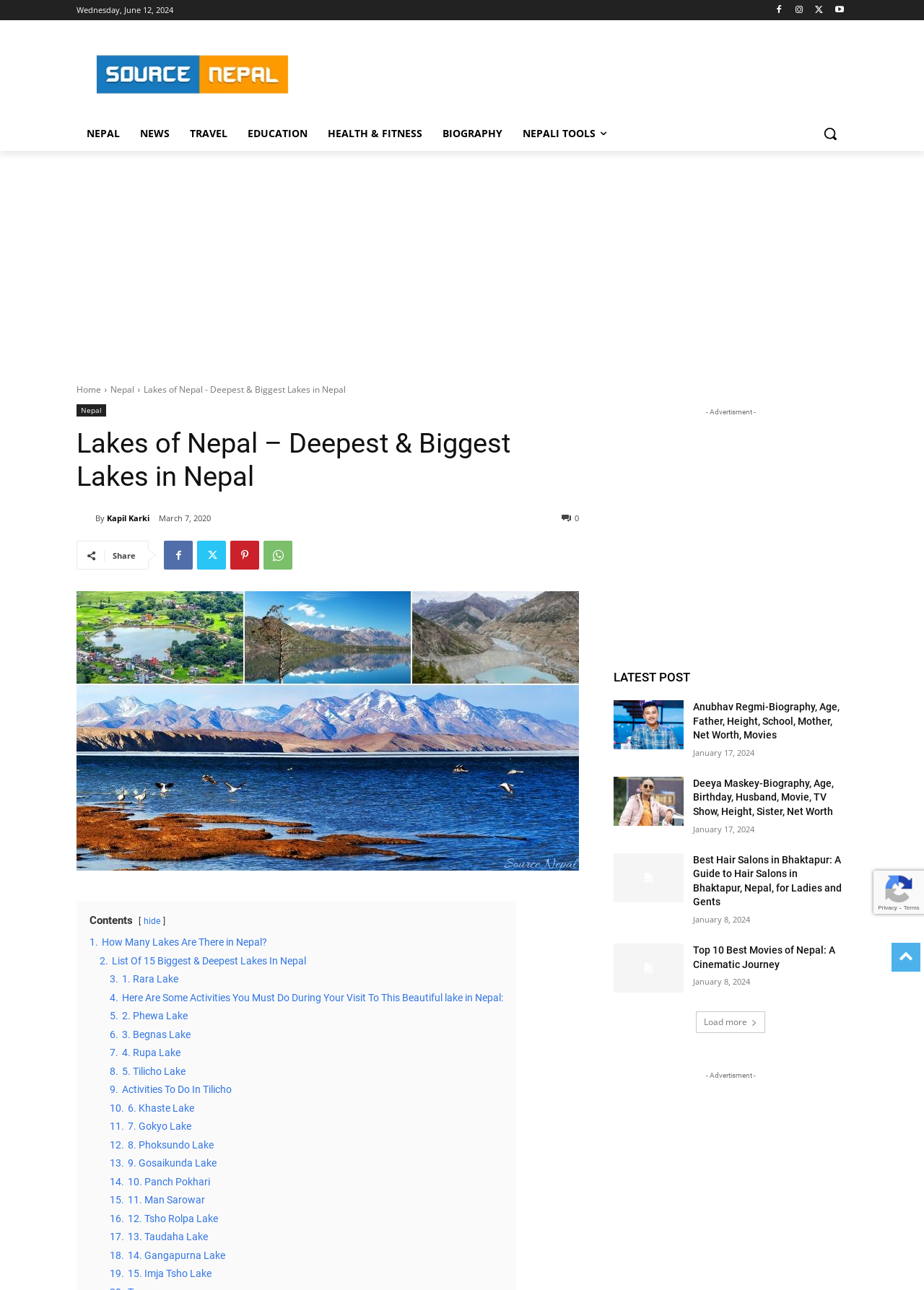Locate the bounding box of the UI element described by: "16. 12. Tsho Rolpa Lake" in the given webpage screenshot.

[0.119, 0.94, 0.236, 0.949]